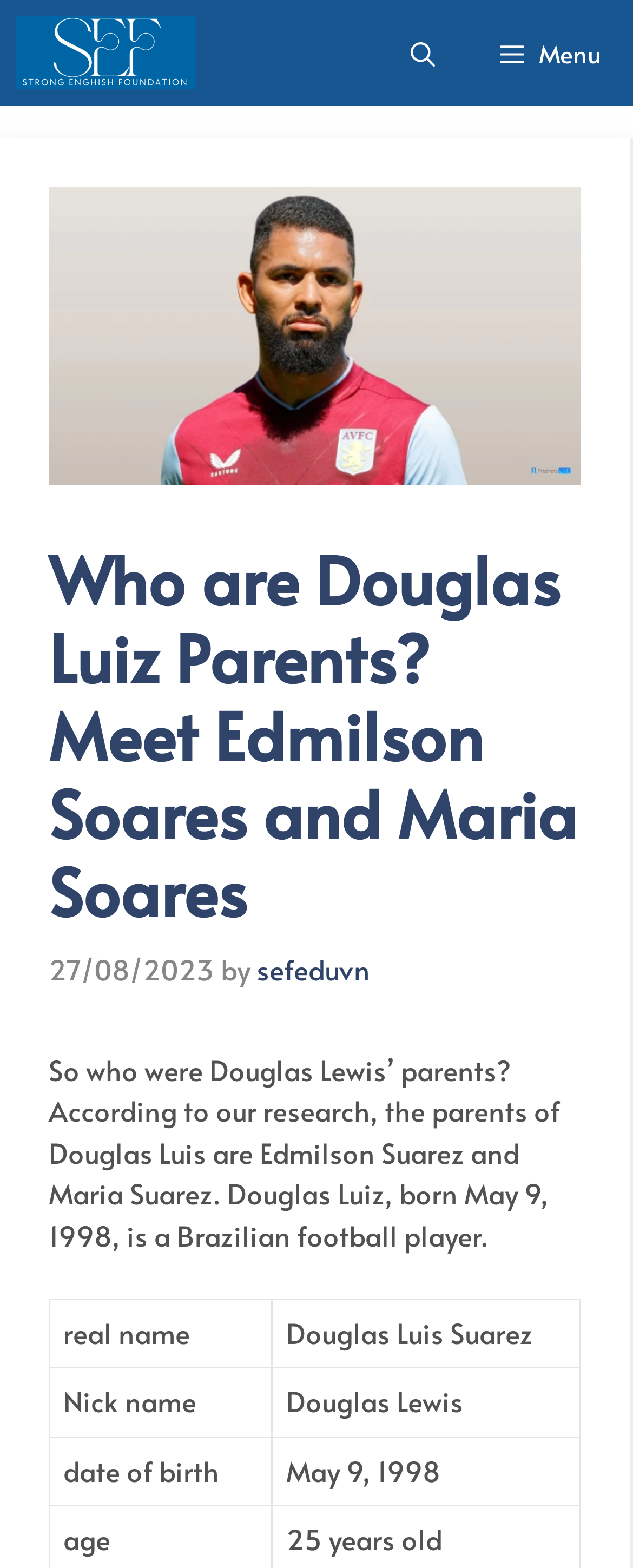When was the article published?
Refer to the image and provide a one-word or short phrase answer.

27/08/2023